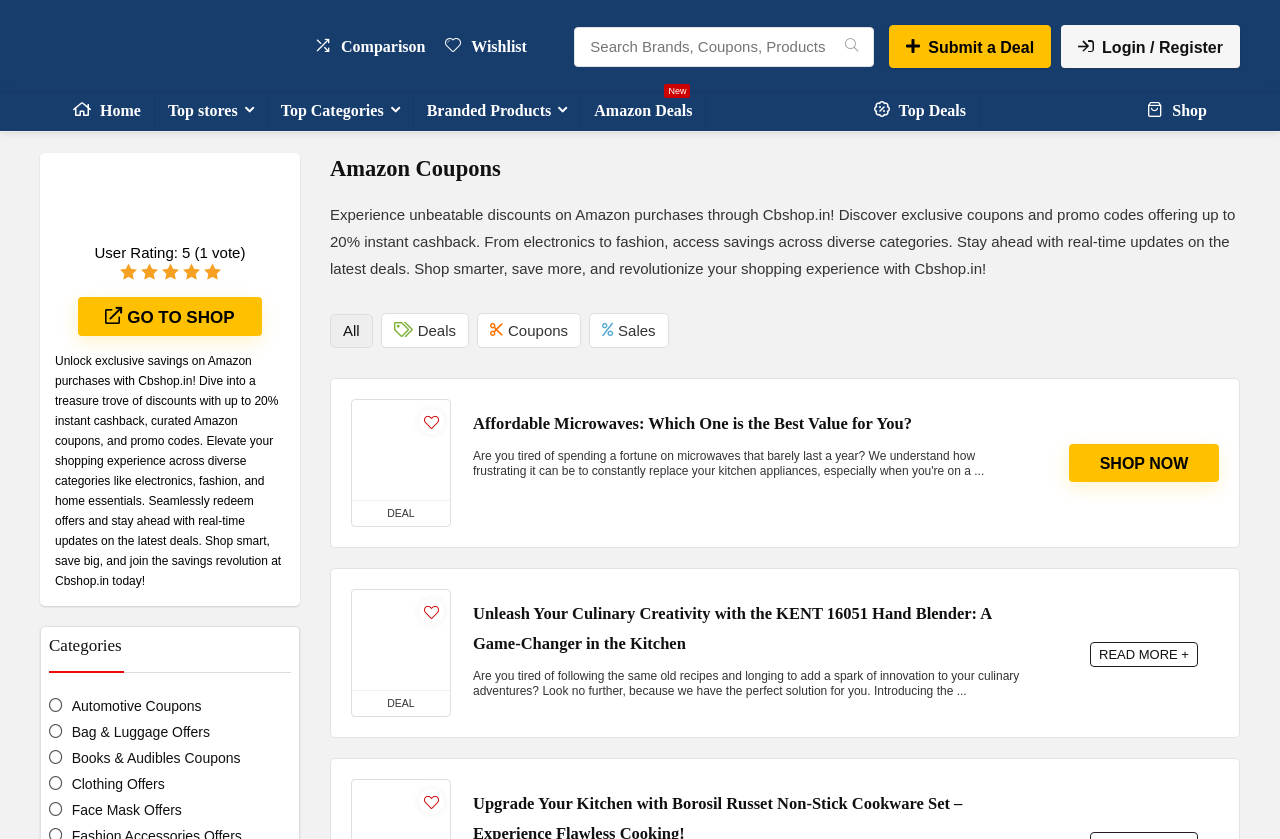Locate the bounding box coordinates of the item that should be clicked to fulfill the instruction: "Read the blog".

None